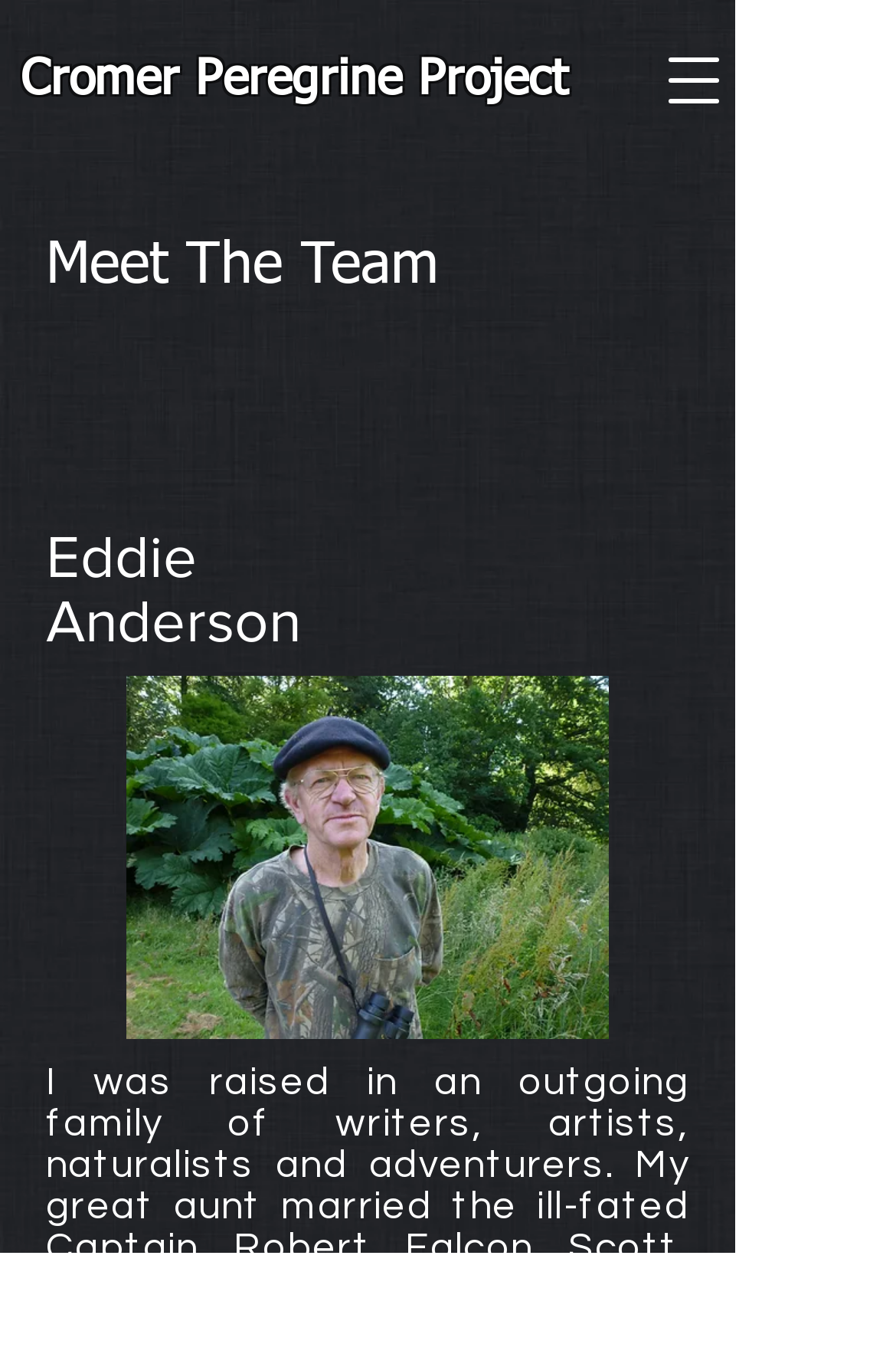Find the bounding box coordinates for the UI element whose description is: "Cromer Peregrine Project". The coordinates should be four float numbers between 0 and 1, in the format [left, top, right, bottom].

[0.023, 0.037, 0.633, 0.076]